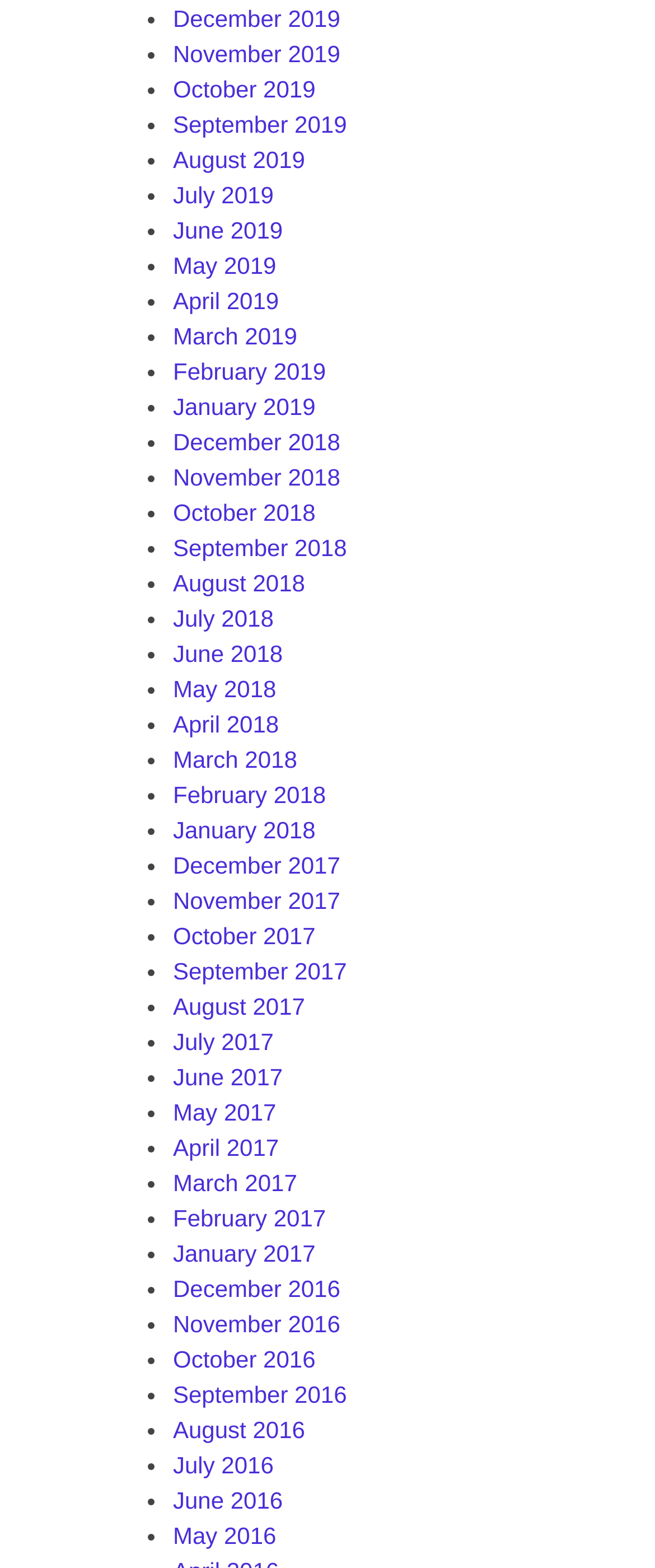Find the bounding box coordinates of the clickable element required to execute the following instruction: "Click the Duke 100 Centennial logo". Provide the coordinates as four float numbers between 0 and 1, i.e., [left, top, right, bottom].

None